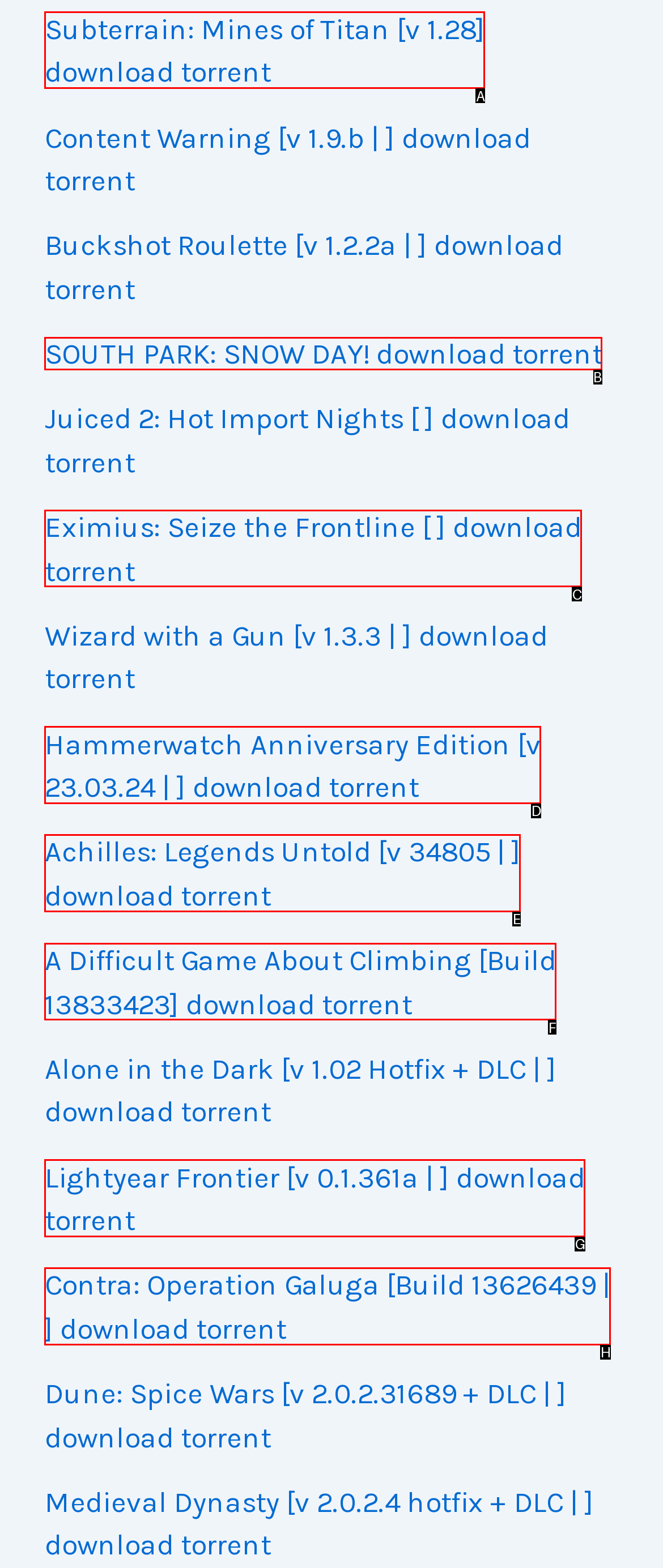Specify which UI element should be clicked to accomplish the task: download SOUTH PARK: SNOW DAY! torrent. Answer with the letter of the correct choice.

B